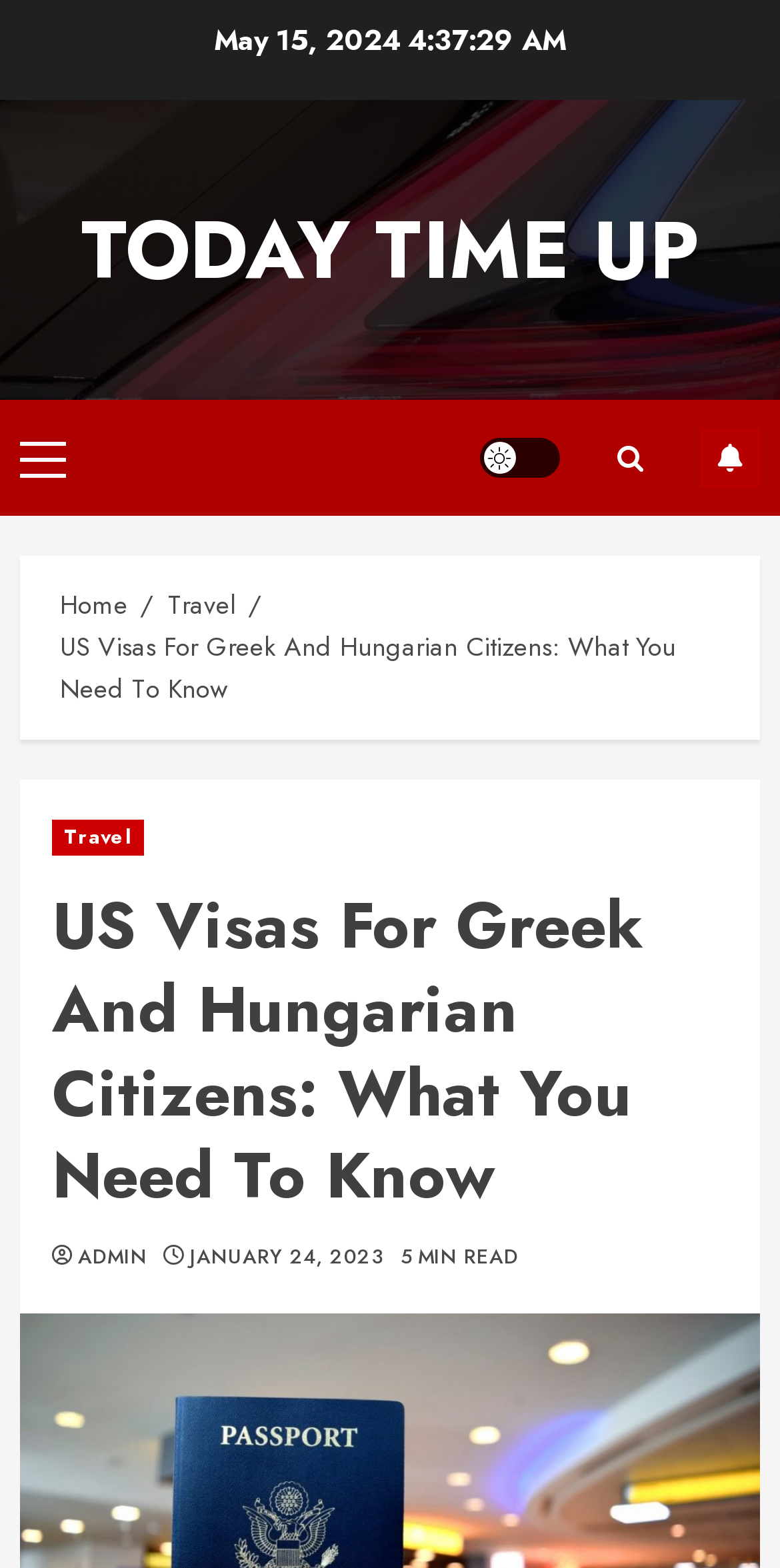Refer to the image and provide an in-depth answer to the question: 
What is the category of the article?

I found the category of the article by looking at the breadcrumbs navigation element. Inside this element, I found a link element with the text 'Travel', which indicates the category of the article.